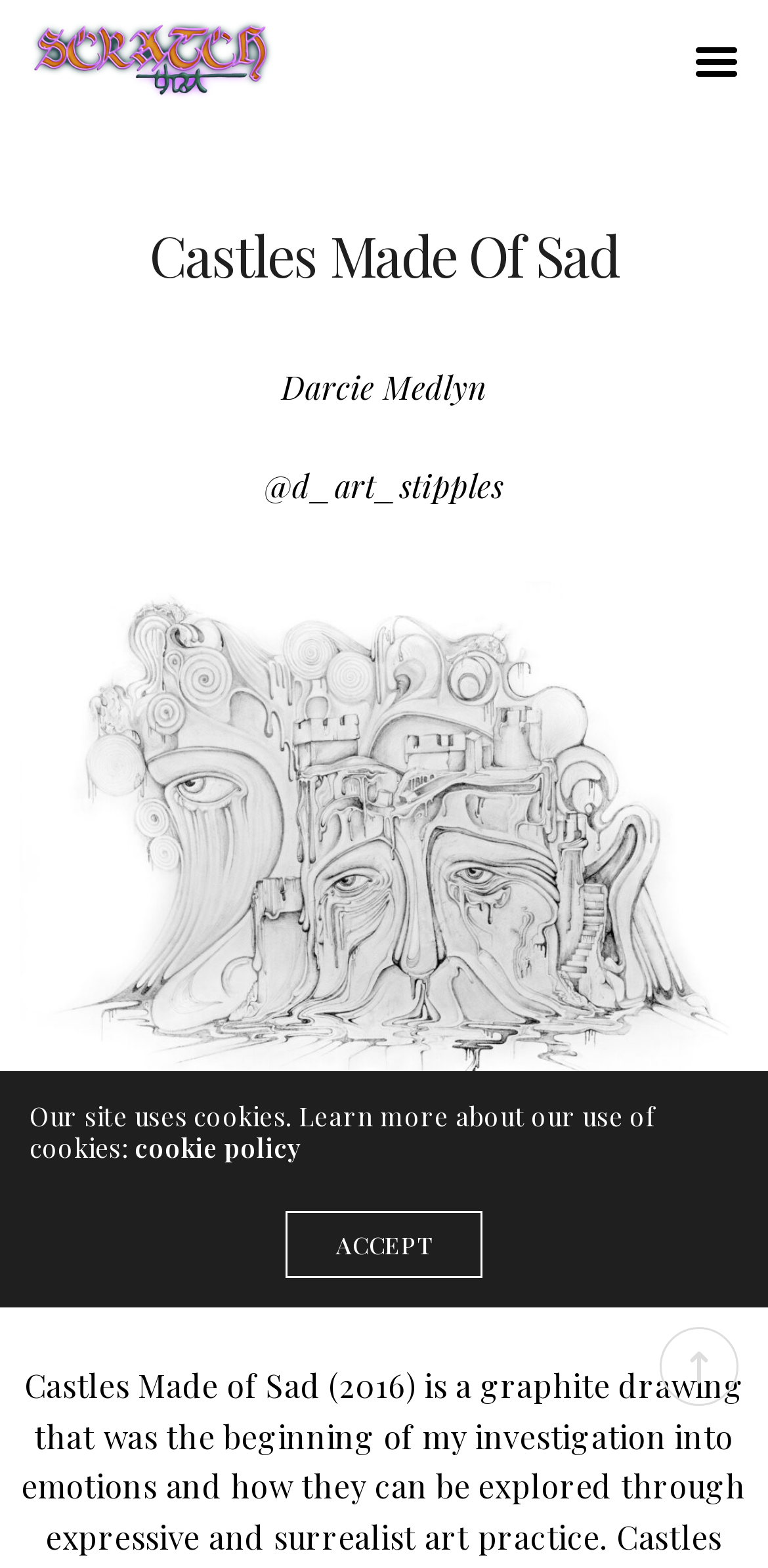What is the author's username?
Respond to the question with a single word or phrase according to the image.

@d_art_stipples